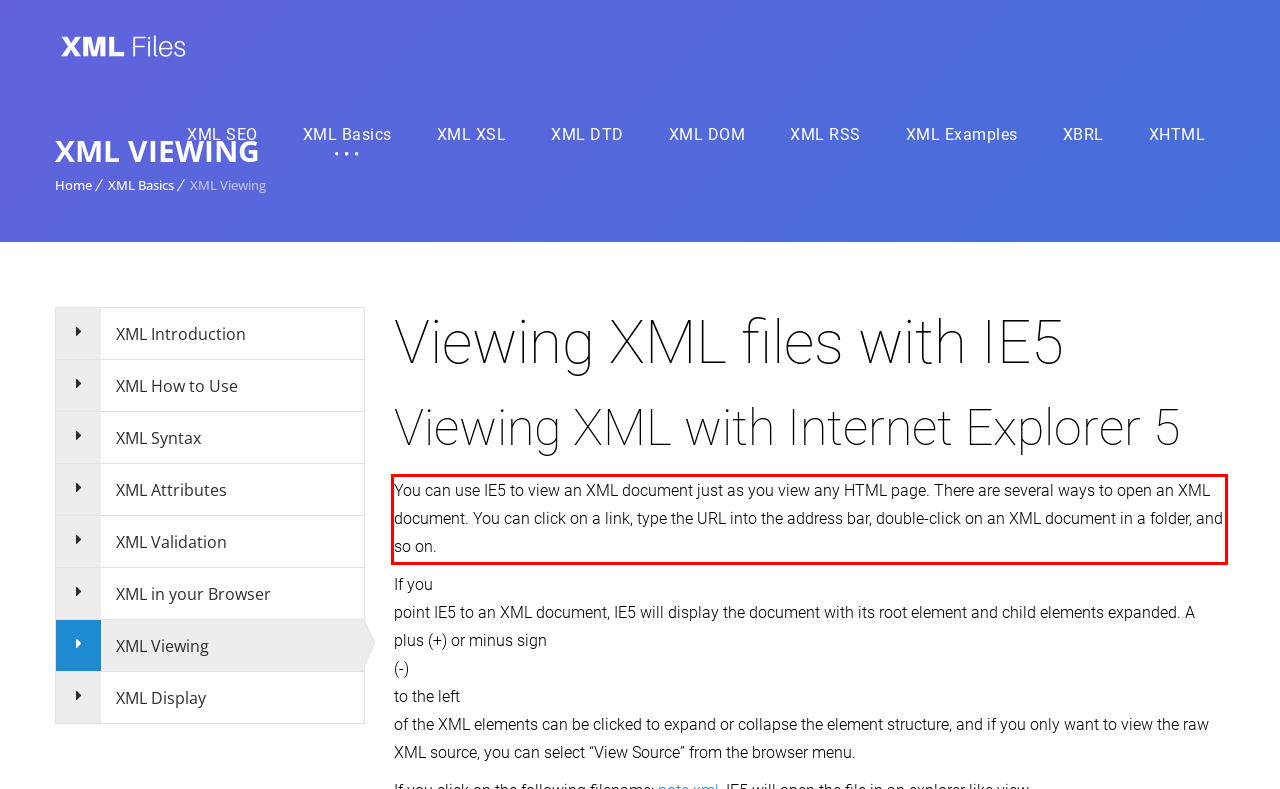You have a screenshot of a webpage with a UI element highlighted by a red bounding box. Use OCR to obtain the text within this highlighted area.

You can use IE5 to view an XML document just as you view any HTML page. There are several ways to open an XML document. You can click on a link, type the URL into the address bar, double-click on an XML document in a folder, and so on.